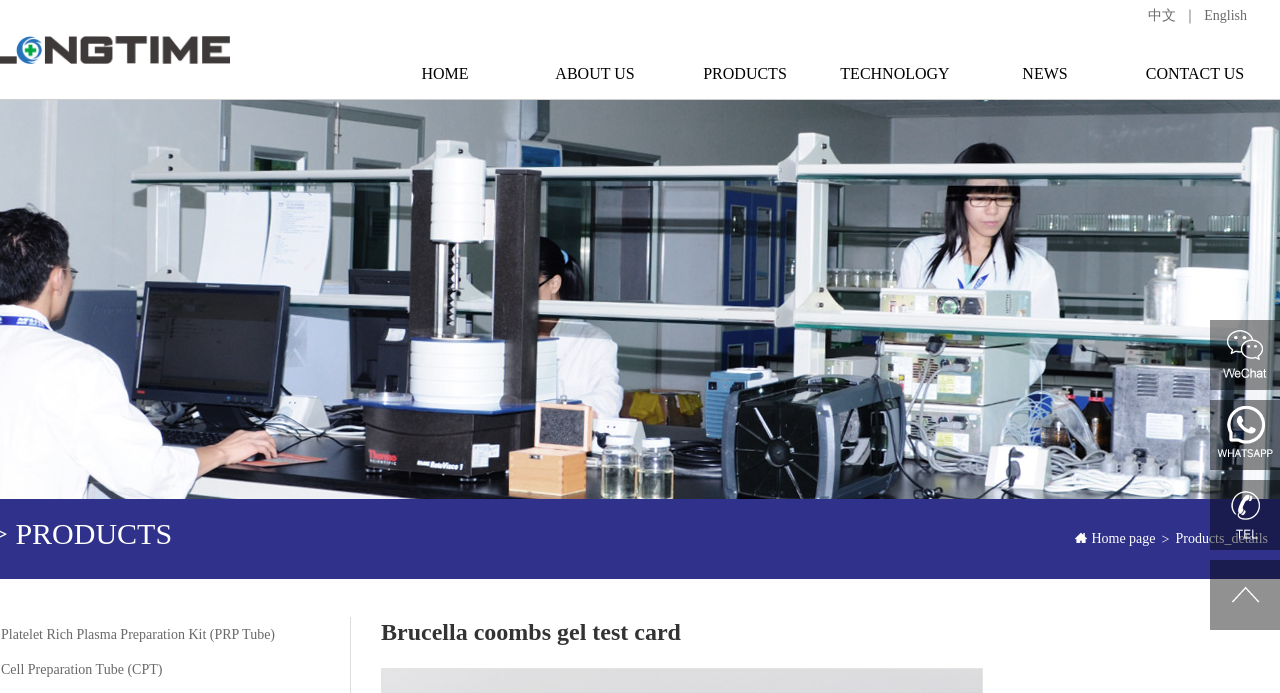What is the purpose of the Brucella coombs gel test card?
Answer the question with as much detail as possible.

I inferred the purpose of the Brucella coombs gel test card by reading the meta description, which states that it is used to detect the brucellosis antibody in the serum of patients and assist in the diagnosis of brucellosis.